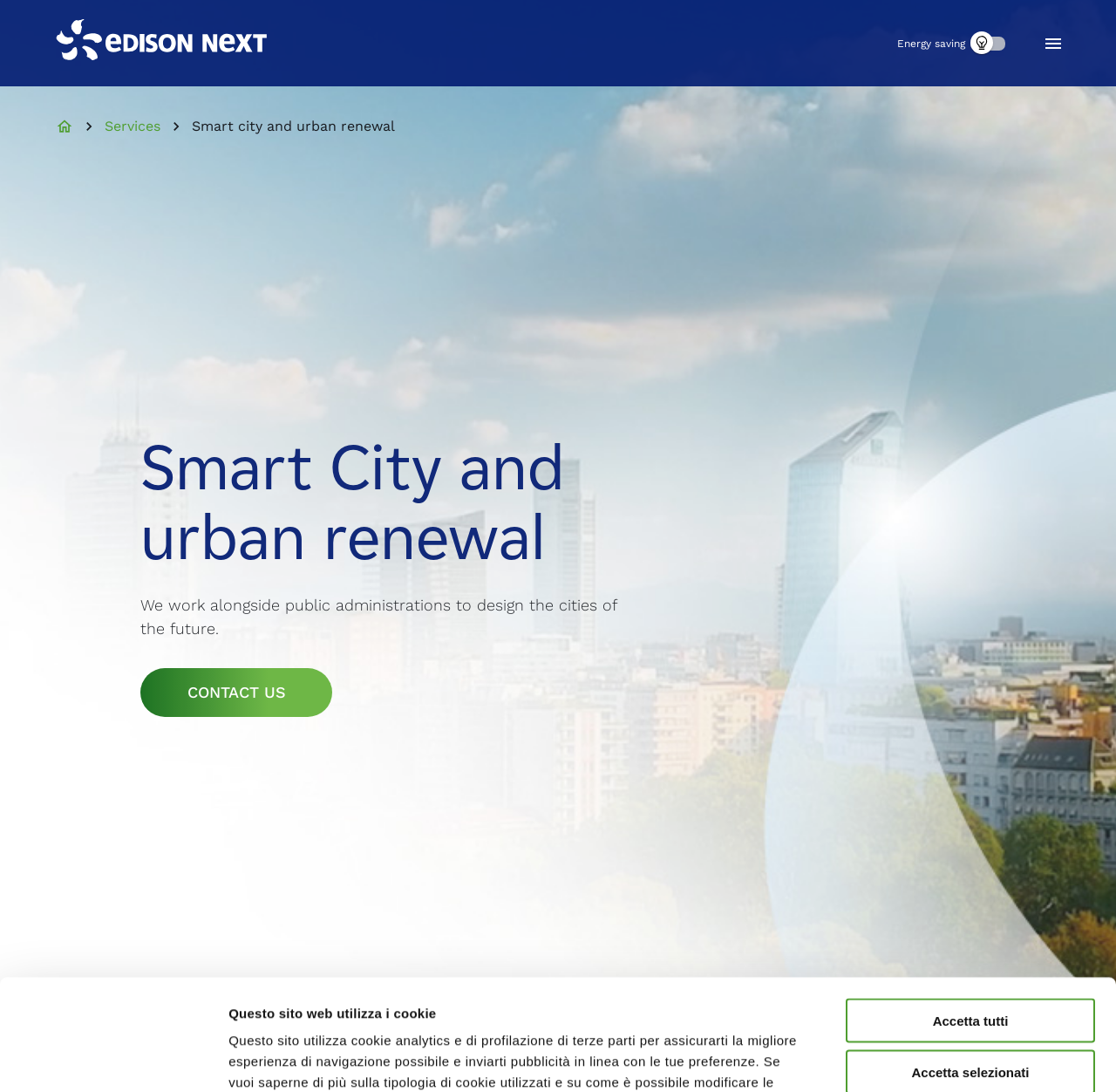Using the information in the image, give a detailed answer to the following question: How can users contact the company?

Users can contact the company through the 'CONTACT US' link, which is located below the heading 'Smart City and urban renewal'.